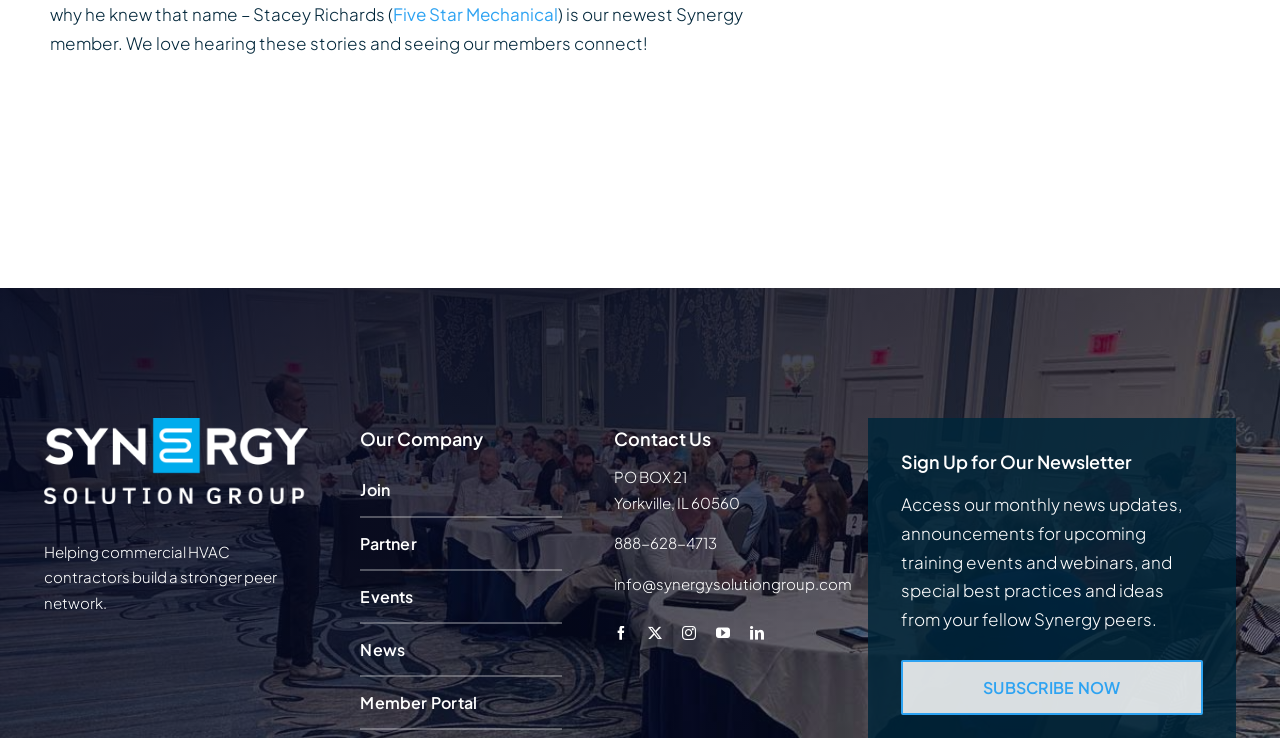Using the details in the image, give a detailed response to the question below:
What is the purpose of the newsletter?

The answer can be found in the StaticText element with the text 'Access our monthly news updates, announcements for upcoming training events and webinars, and special best practices and ideas from your fellow Synergy peers.' which is a child of the Root Element. This text describes the purpose of the newsletter.